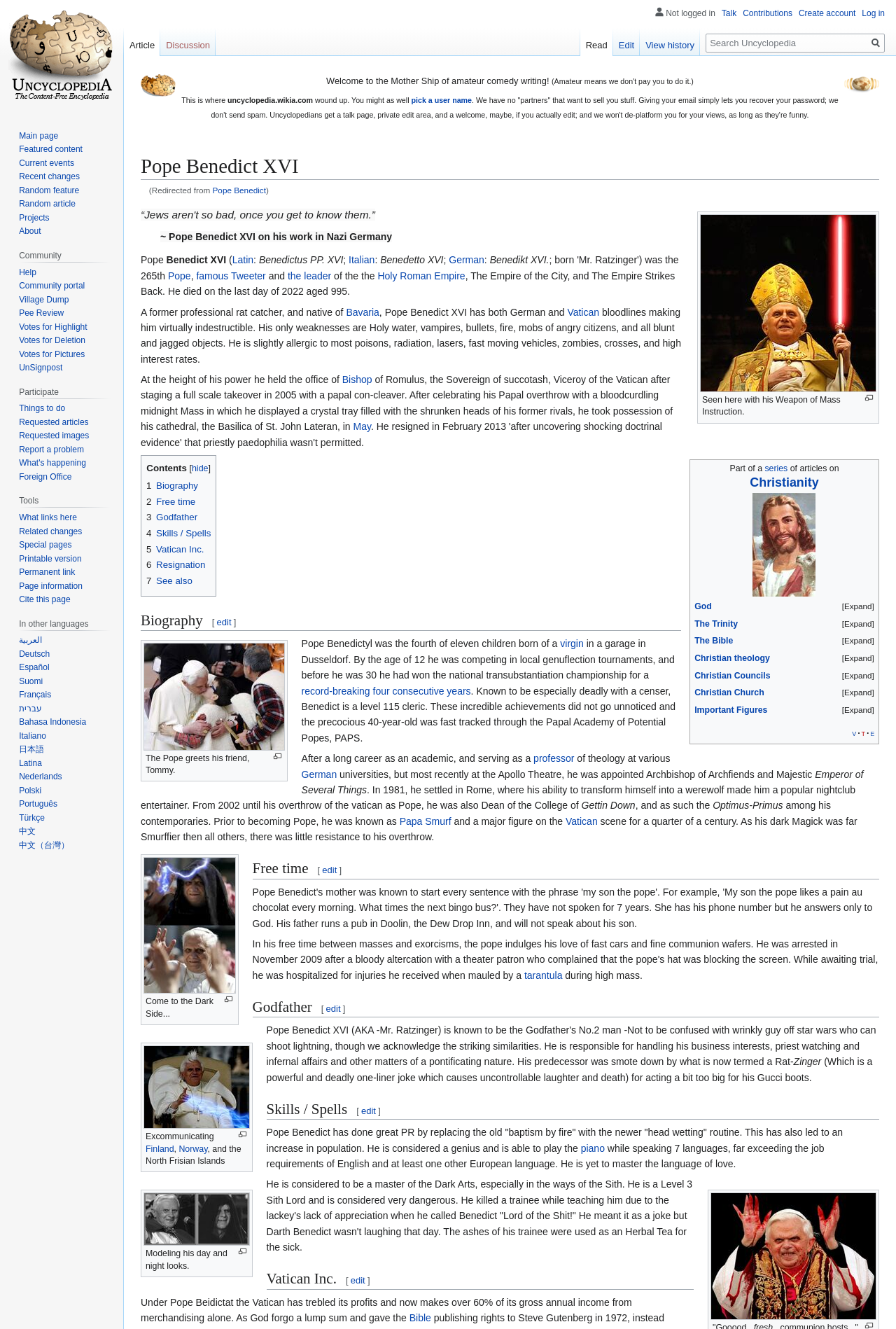What is the name of the empire led by Pope Benedict XVI?
Using the image, provide a detailed and thorough answer to the question.

The webpage text states that Pope Benedict XVI is the leader of 'The Empire of the City, and The Empire Strikes Back', and it is a well-known fact that Pope Benedict XVI was the leader of the Holy Roman Empire.